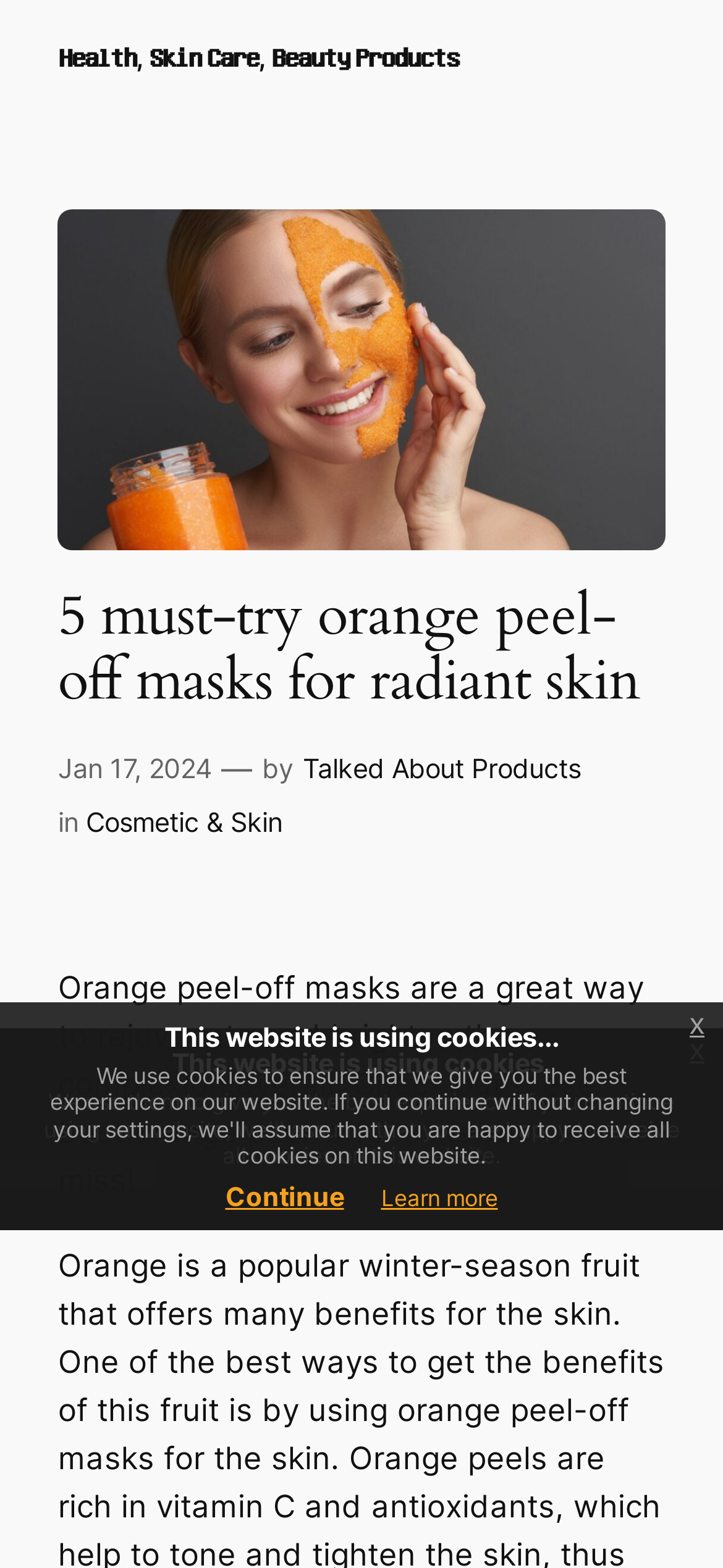Respond with a single word or phrase for the following question: 
How many orange peel-off masks are mentioned?

5